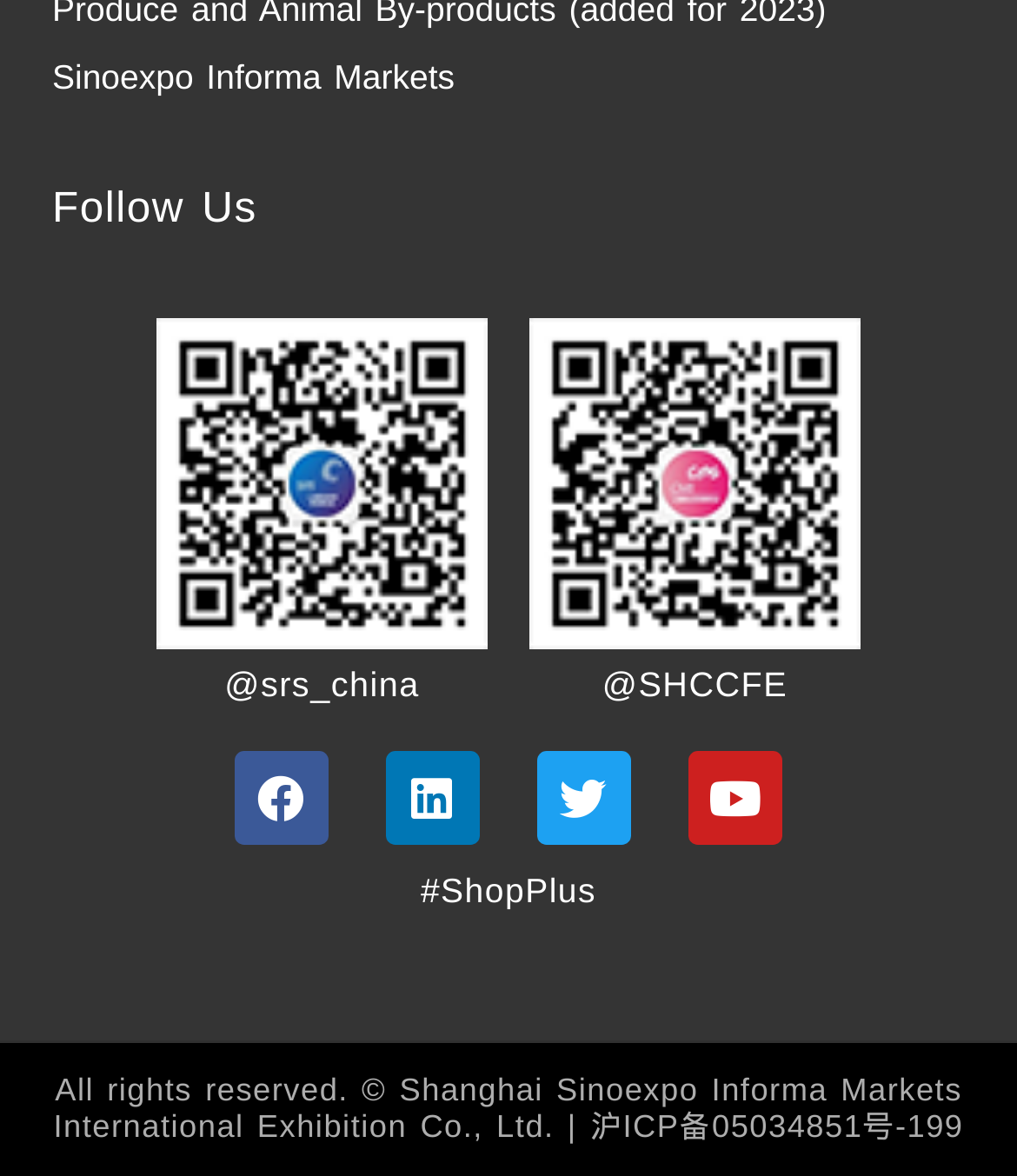What is the copyright information?
Using the visual information, respond with a single word or phrase.

All rights reserved. © Shanghai Sinoexpo Informa Markets International Exhibition Co., Ltd.